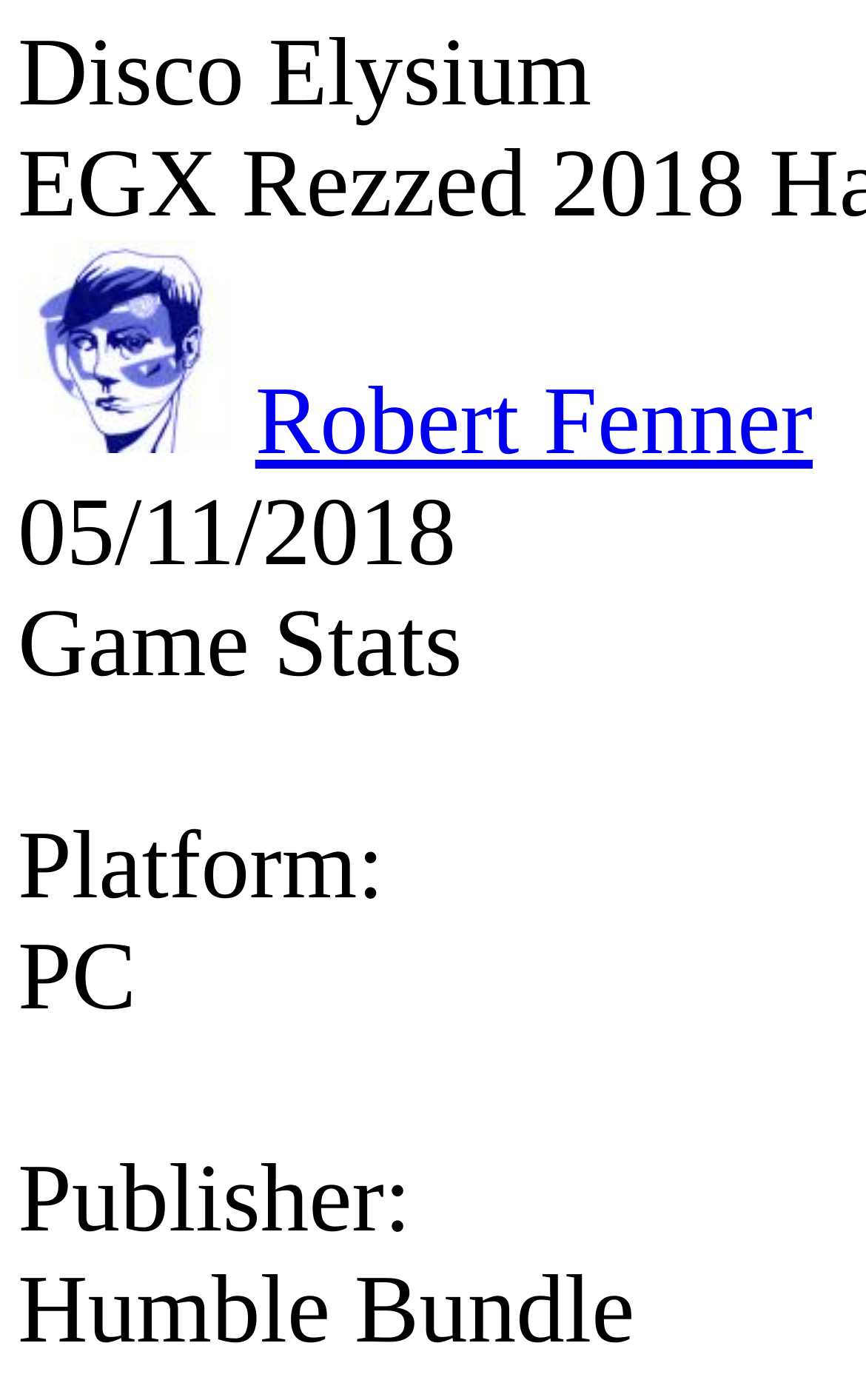Provide the bounding box coordinates, formatted as (top-left x, top-left y, bottom-right x, bottom-right y), with all values being floating point numbers between 0 and 1. Identify the bounding box of the UI element that matches the description: Robert Fenner

[0.295, 0.263, 0.938, 0.34]